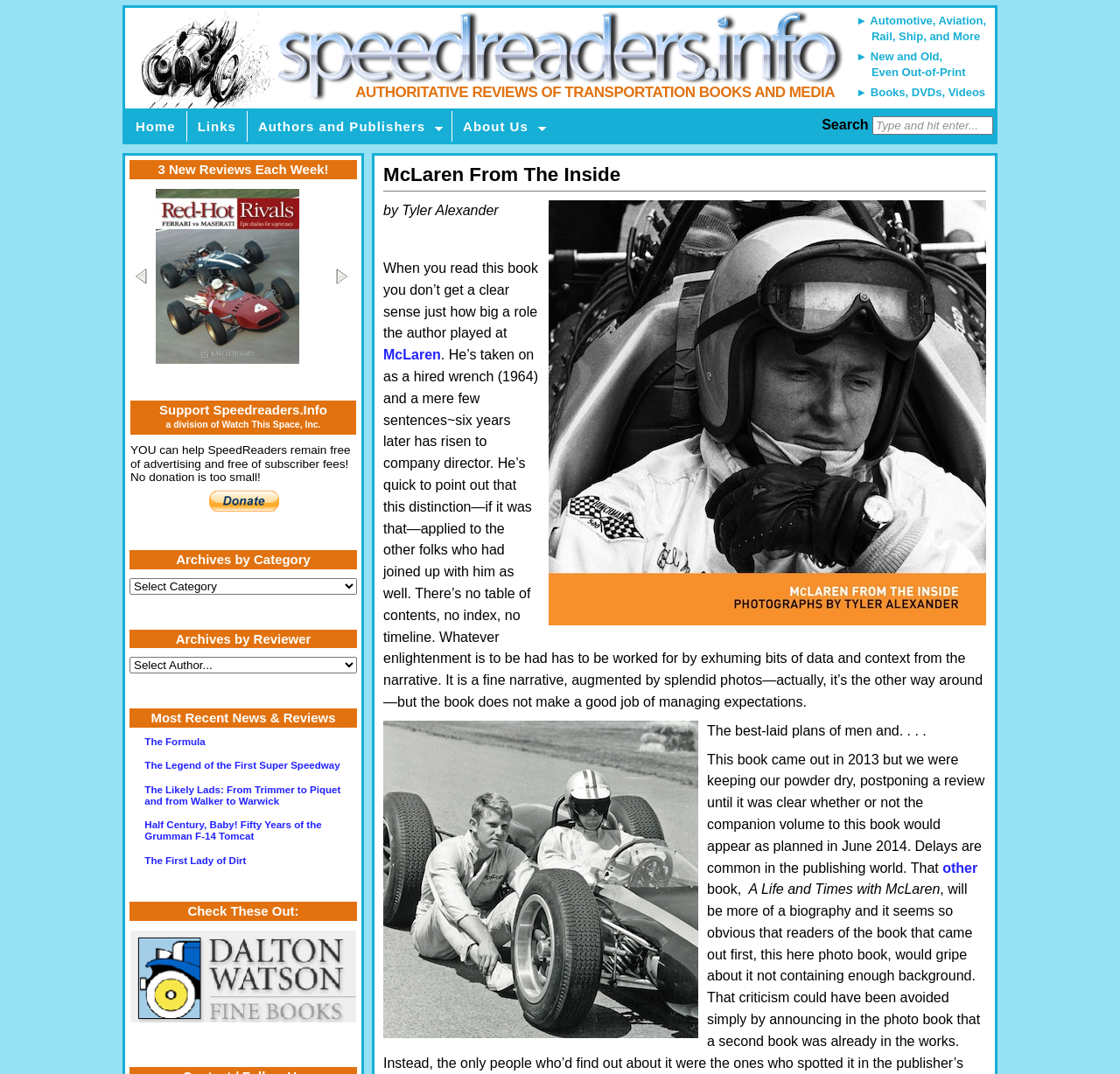What type of media are reviewed on this webpage?
Please provide a detailed and comprehensive answer to the question.

The link '► Automotive, Aviation, Rail, Ship, and More ► New and Old, Even Out-of-Print ► Books, DVDs, Videos' and the text 'AUTHORITATIVE REVIEWS OF TRANSPORTATION BOOKS AND MEDIA' suggest that this webpage reviews various types of media, including books, DVDs, and videos, related to transportation.